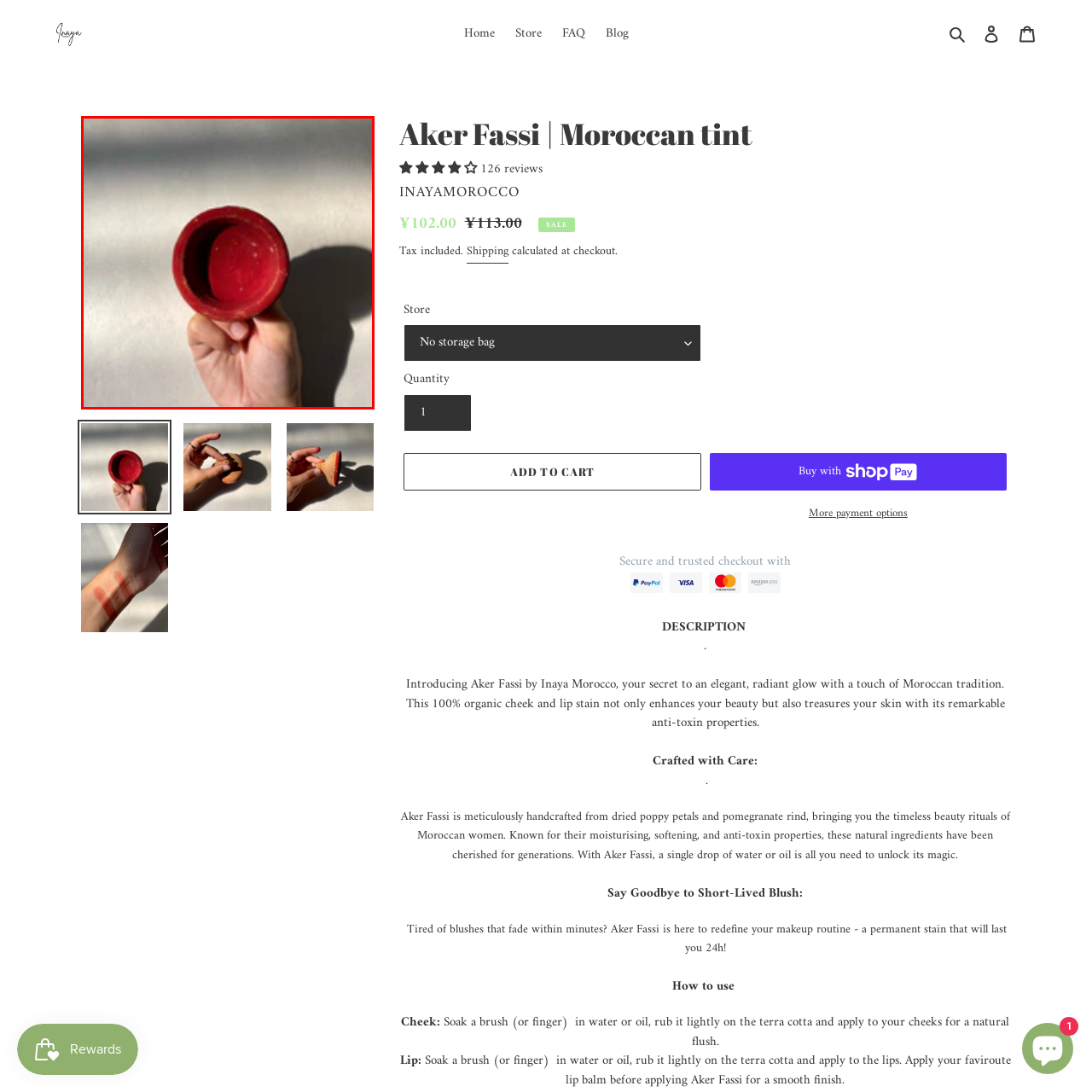Craft a detailed explanation of the image surrounded by the red outline.

This image showcases a close-up view of a small, round, hand-crafted container, likely a traditional pot or bowl, reflecting Moroccan artisan techniques. The vibrant red color of the pot stands out against a soft, light background, hinting at its rustic charm. A person’s hand, gently cradling the pot, highlights its intimate, personal nature, suggesting that it may be used for storing or serving Aker Fassi, a Moroccan tint renowned for its organic and beauty-enhancing properties. The subtle texture and craftsmanship visible on the pot convey a sense of authenticity and cultural heritage, inviting viewers to appreciate the connection between beauty, tradition, and the artistry of Moroccan culture.